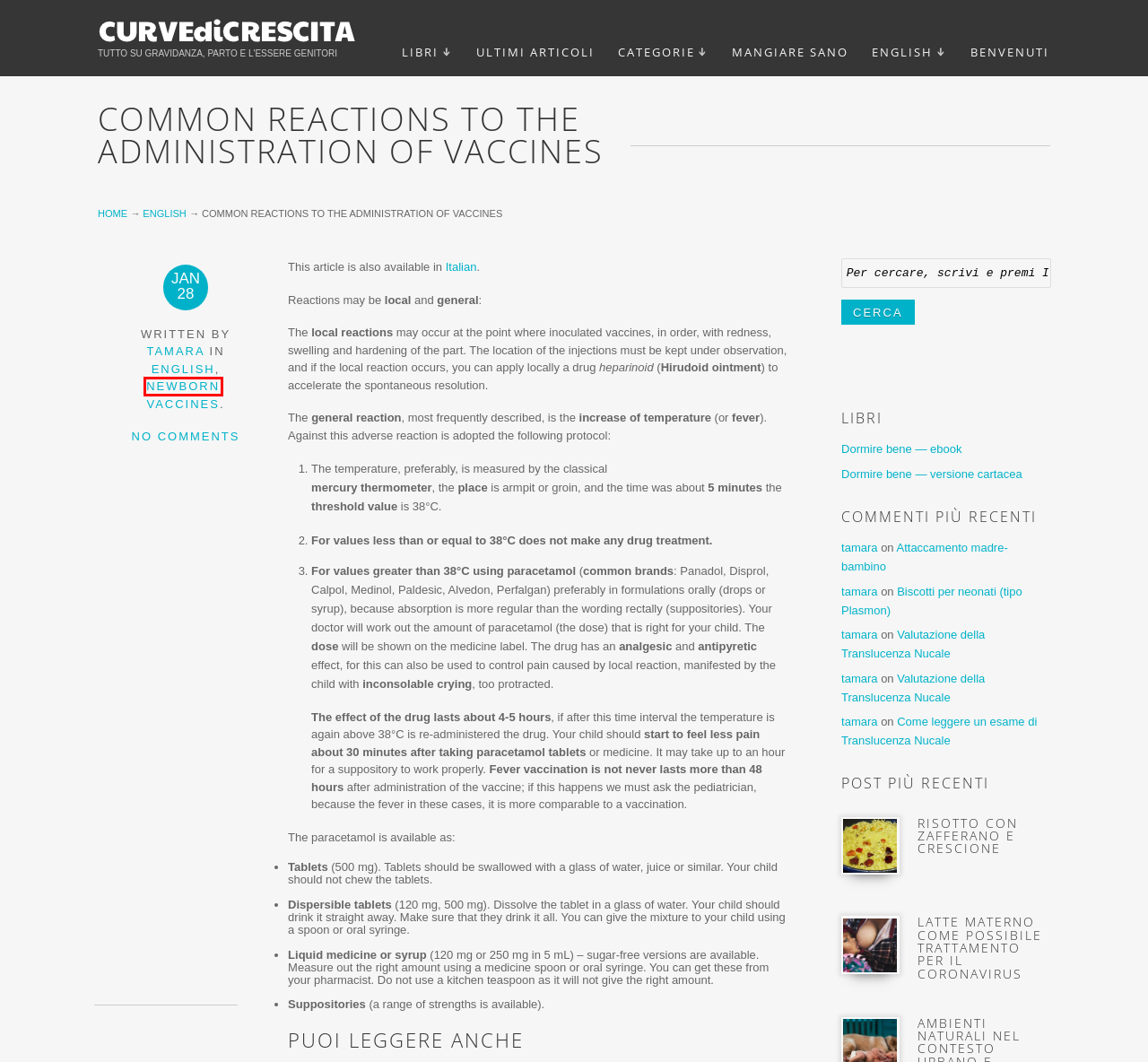You have a screenshot of a webpage with a red rectangle bounding box. Identify the best webpage description that corresponds to the new webpage after clicking the element within the red bounding box. Here are the candidates:
A. Mangiare sano | Curve di crescita
B. Curve di crescita | tutto per la gravidanza, il parto e l'essere genitori
C. Risotto con zafferano e crescione | Curve di crescita
D. Latte materno come possibile trattamento per il coronavirus | Curve di crescita
E. Comuni reazioni alla somministrazione dei vaccini | Curve di crescita
F. newborn | Curve di crescita
G. English | Curve di crescita
H. Libri | Curve di crescita

F